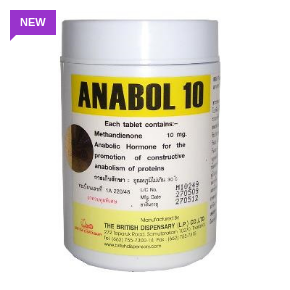Please provide a comprehensive answer to the question below using the information from the image: How many milligrams of Methandienone are in each tablet?

According to the caption, each tablet of ANABOL 10 contains 10 mg of Methandienone, an anabolic hormone that aids in the constructive metabolism of proteins.